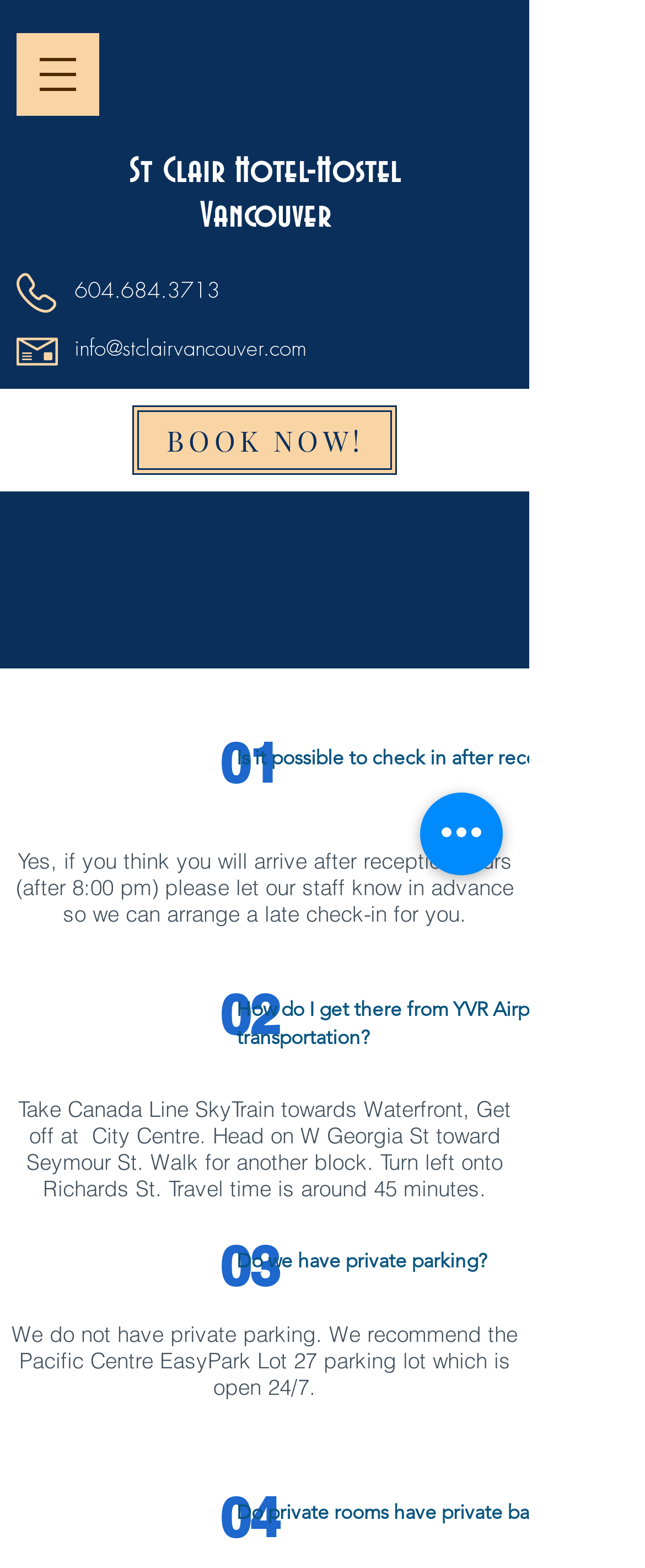Give a complete and precise description of the webpage's appearance.

The webpage is about St Clair Hotel, a hostel in Vancouver, BC. At the top, there is a prominent "BOOK NOW!" link, situated roughly in the middle of the page. To the left of this link, there is a button to open the navigation menu. The hostel's name, "St Clair Hotel-Hostel Vancouver", is displayed as a heading above the "BOOK NOW!" link. 

Below the hostel's name, there are two links: one for the phone number "604.684.3713" and another for the email address "info@stclairvancouver.com". 

Further down, there is a section with the heading "FAQs". This section contains four numbered items, labeled "01", "02", "03", and "04", which are likely the questions. The answers to these questions are provided in paragraphs below each numbered item. 

The first answer explains the late check-in policy, stating that guests should inform the staff in advance if they expect to arrive after 8:00 pm. The second answer provides directions to the hostel from the City Centre SkyTrain station, taking around 45 minutes. The third answer mentions that the hostel does not have private parking and recommends a nearby parking lot.

On the right side of the page, there is a button labeled "Quick actions".